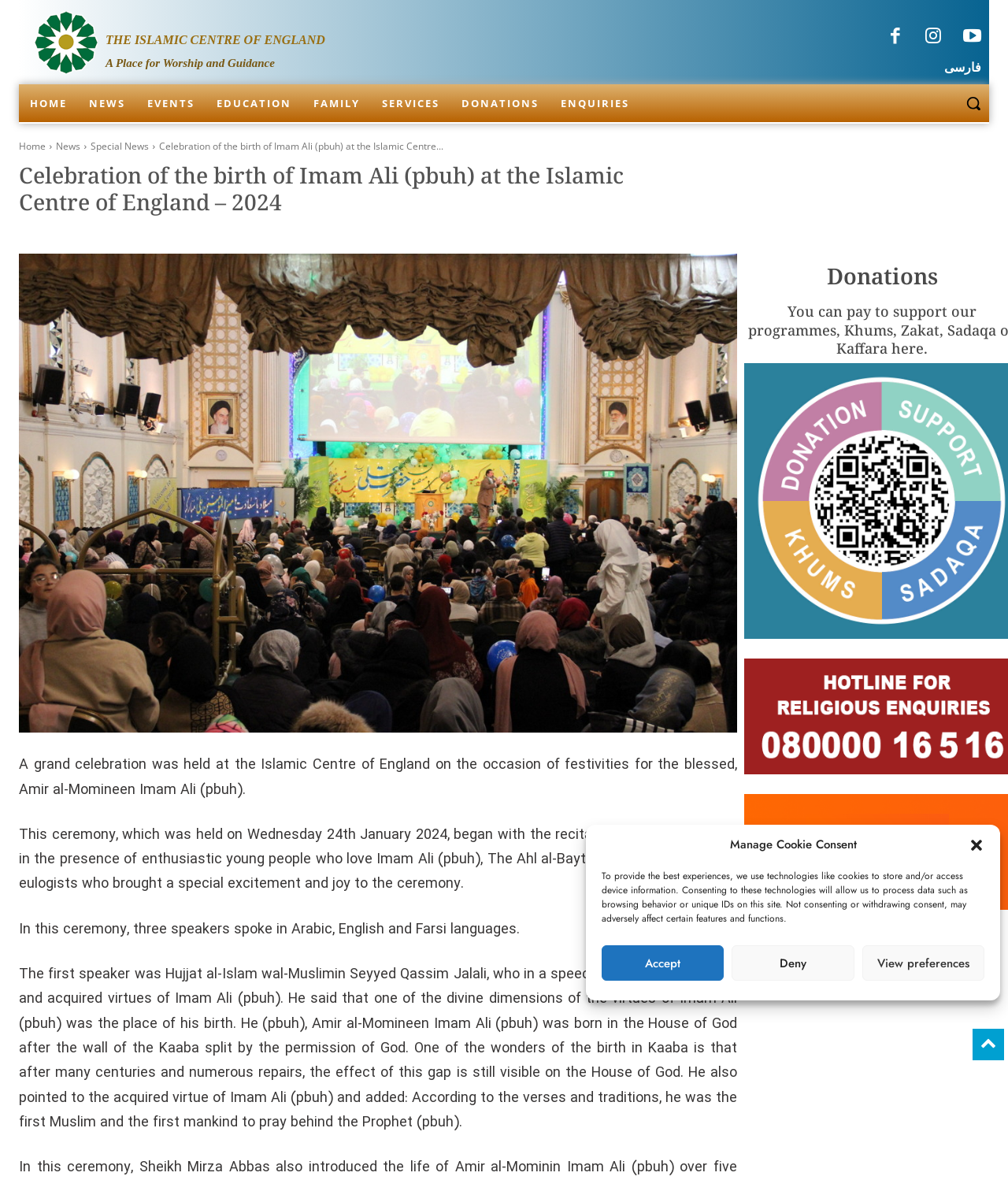Given the element description: "News", predict the bounding box coordinates of this UI element. The coordinates must be four float numbers between 0 and 1, given as [left, top, right, bottom].

[0.055, 0.118, 0.08, 0.13]